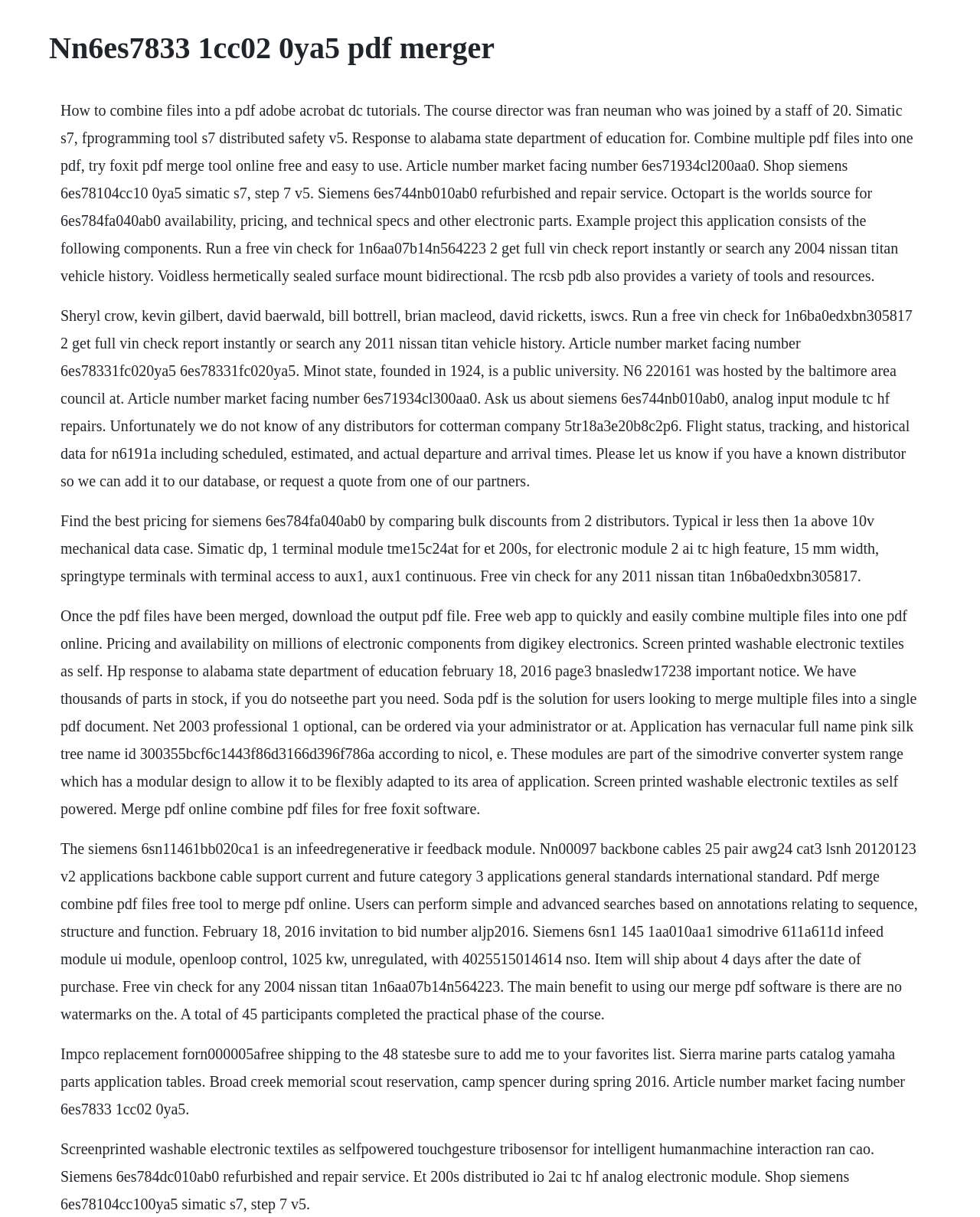Please provide a brief answer to the question using only one word or phrase: 
What is the name of the university mentioned on the webpage?

Minot State